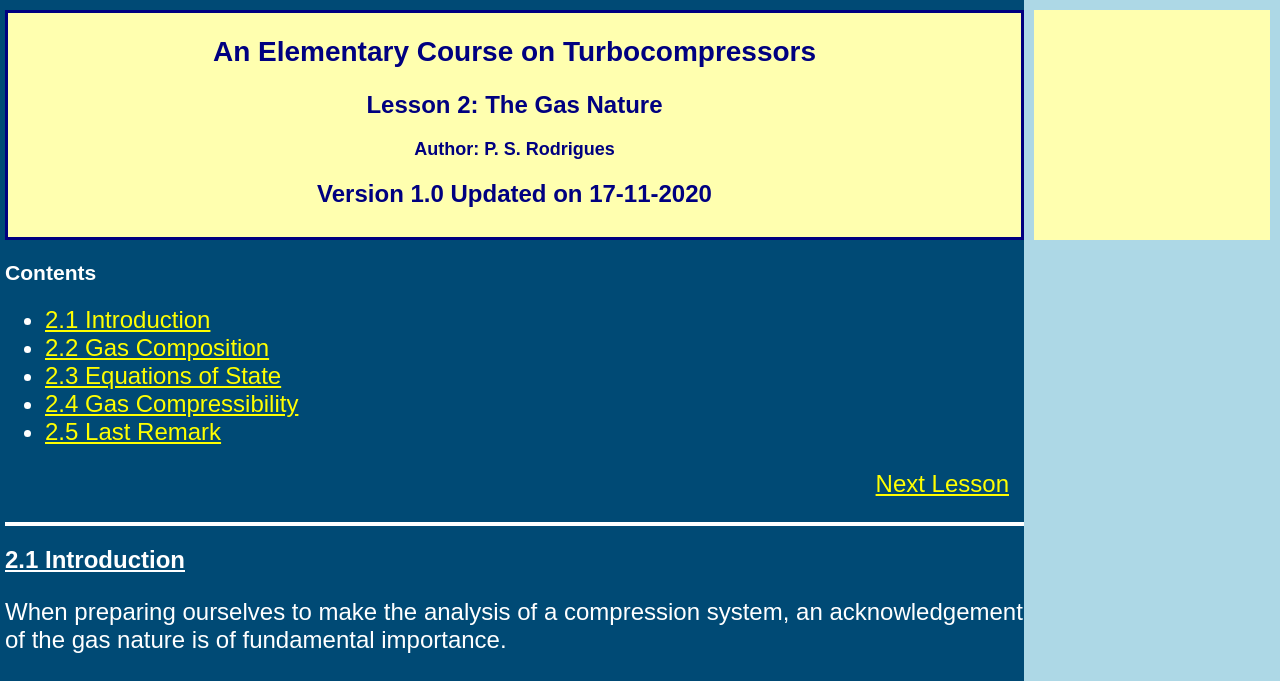How many links are available in the contents section?
Please provide a detailed and thorough answer to the question.

The contents section is denoted by the heading element 'Contents'. Below this heading, there are five links, each represented by a list marker and a link text, such as '2.1 Introduction', '2.2 Gas Composition', and so on.